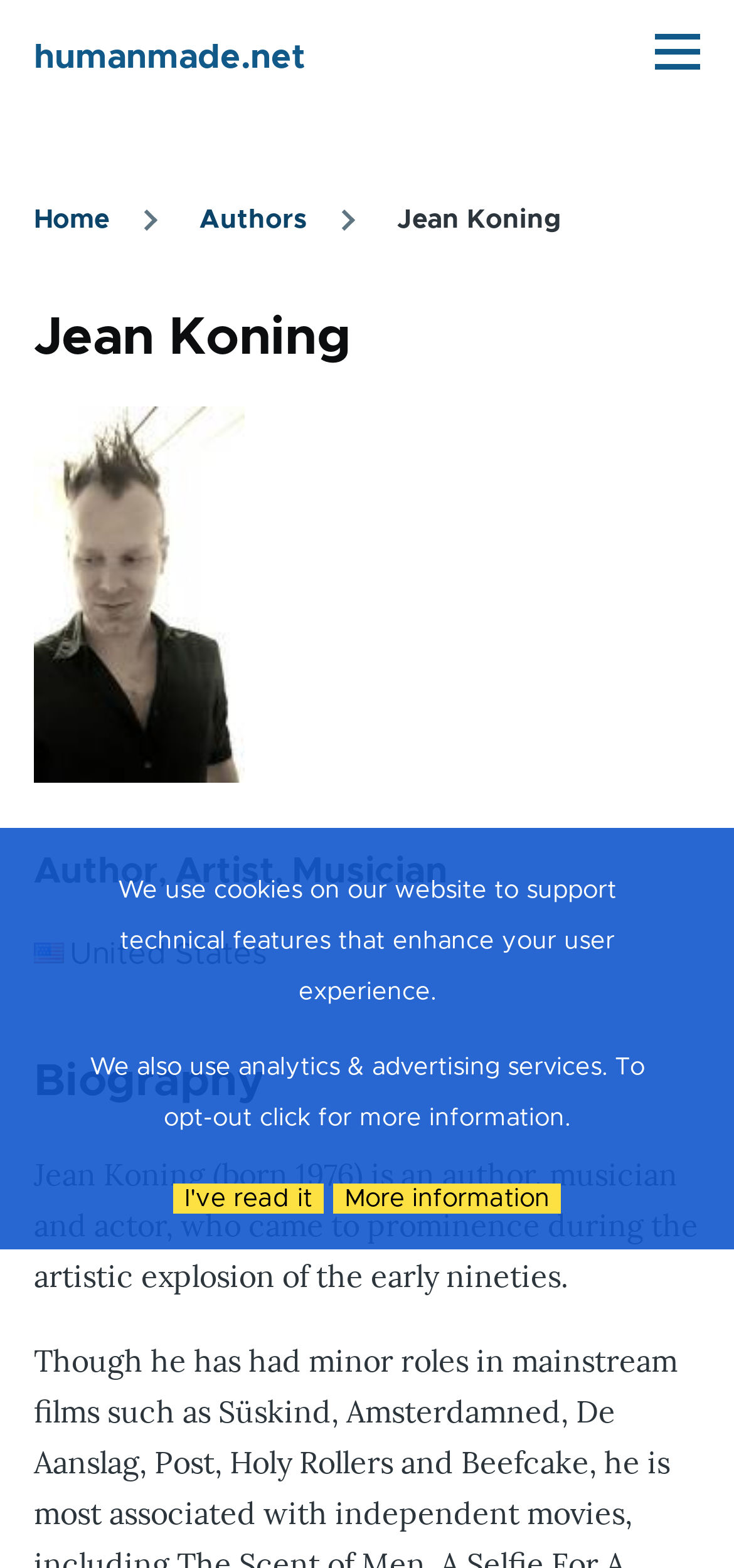What is Jean Koning's profession?
Provide a detailed and extensive answer to the question.

I determined Jean Koning's profession by looking at the text under the heading 'Jean Koning', which lists 'Author', 'Artist', and 'Musician' as her professions.